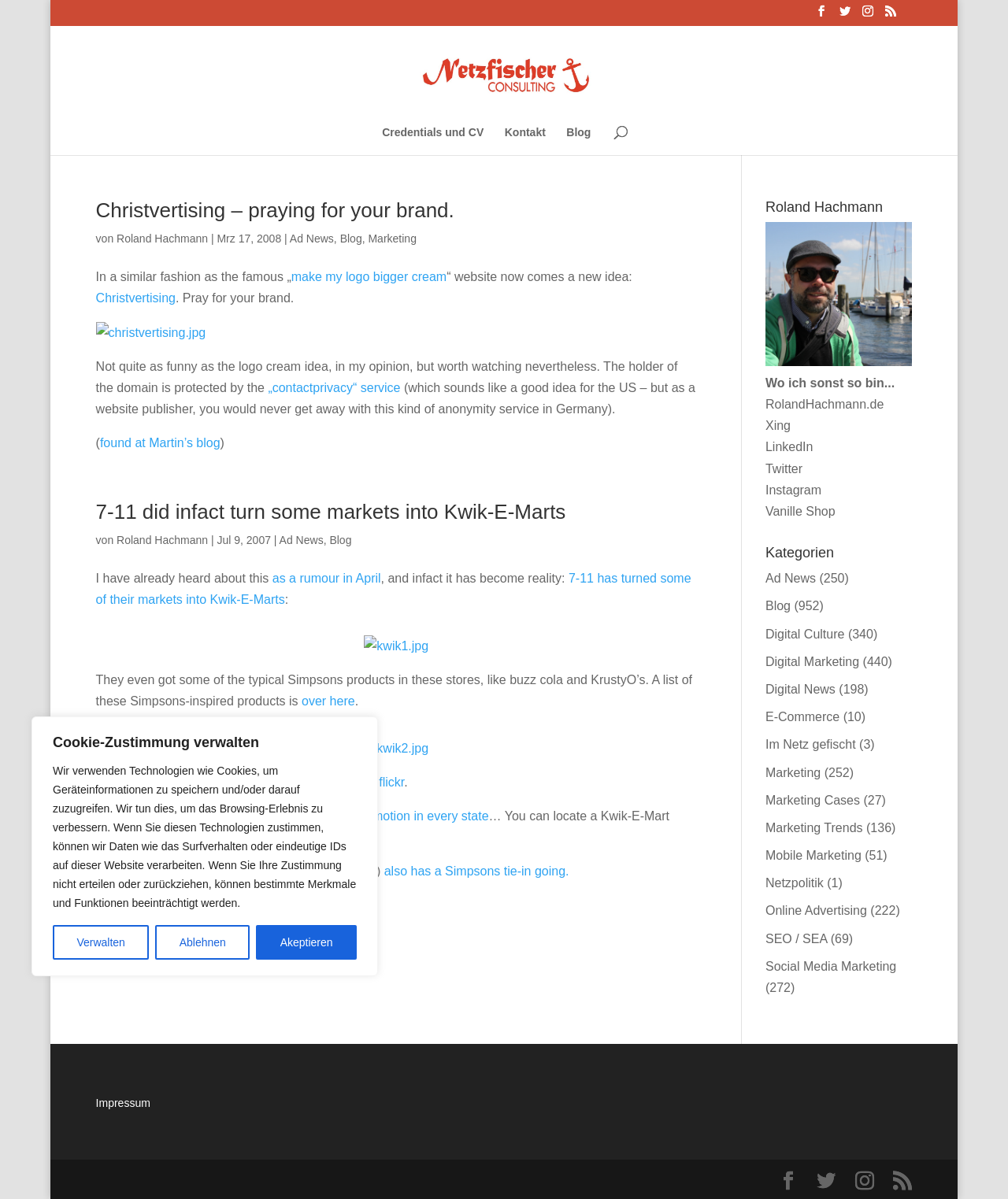Generate a detailed explanation of the webpage's features and information.

The webpage is about Netzfischer Consulting, with a focus on promotions and blog articles. At the top, there is a cookie consent management section with buttons to manage, accept, or decline cookies. 

To the top right, there are four social media links represented by icons. Below these icons, the company's logo and name "Netzfischer Consulting" are displayed, along with a search box. 

The main content of the page is divided into three sections. The first section features a blog article titled "Christvertising – praying for your brand." The article discusses a new idea for advertising and includes an image. 

The second section features another blog article titled "7-11 did infact turn some markets into Kwik-E-Marts." This article discusses a promotion by 7-11 where they turned some of their markets into Kwik-E-Marts, inspired by The Simpsons. The article includes two images of the promotion.

The third section is about Roland Hachmann, the author of the blog. It features his profile picture, a brief description, and links to his social media profiles and other websites.

To the right side of the page, there is a section with links to categories, including "Ad News" and others.